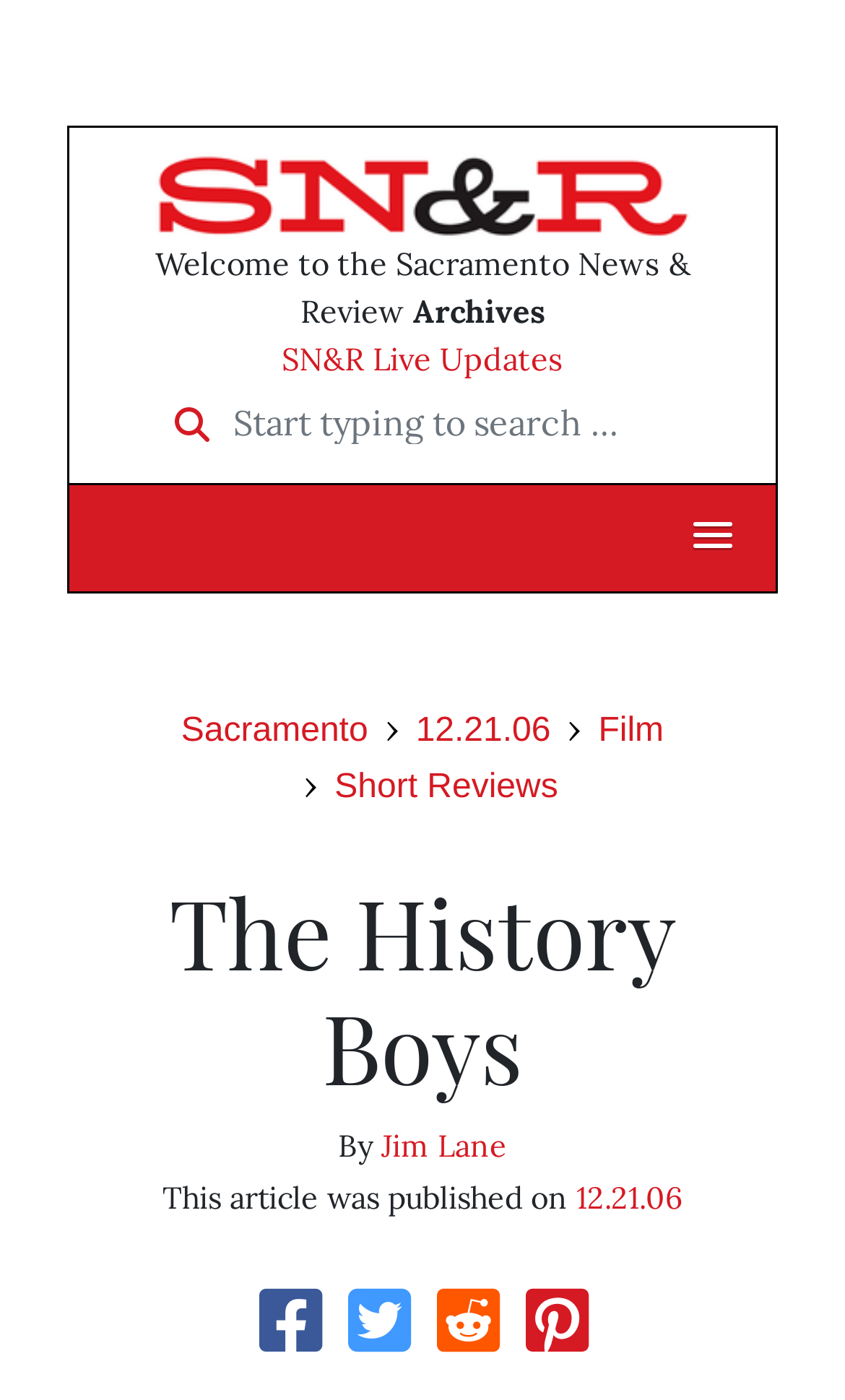Summarize the contents and layout of the webpage in detail.

The webpage is about a film review of "The History Boys" published on December 21, 2006, in the Sacramento News & Review (SN&R). 

At the top left, there is a link with an accompanying image, which is likely the logo of SN&R. Next to it, there is a static text "Welcome to the Sacramento News & Review". 

Below these elements, there are several links and a search bar. The links include "Archives", "SN&R Live Updates", and a search icon. The search bar has a placeholder text "Start typing to search …". 

On the right side, there is a button with a popup menu. 

Further down, there are links to different sections of the website, including "Sacramento", "12.21.06", "Film", and "Short Reviews". 

The main content of the webpage is the review of "The History Boys", which is headed by a large heading. The review is written by Jim Lane, and it was published on December 21, 2006. 

At the bottom of the page, there are four social media links represented by icons.